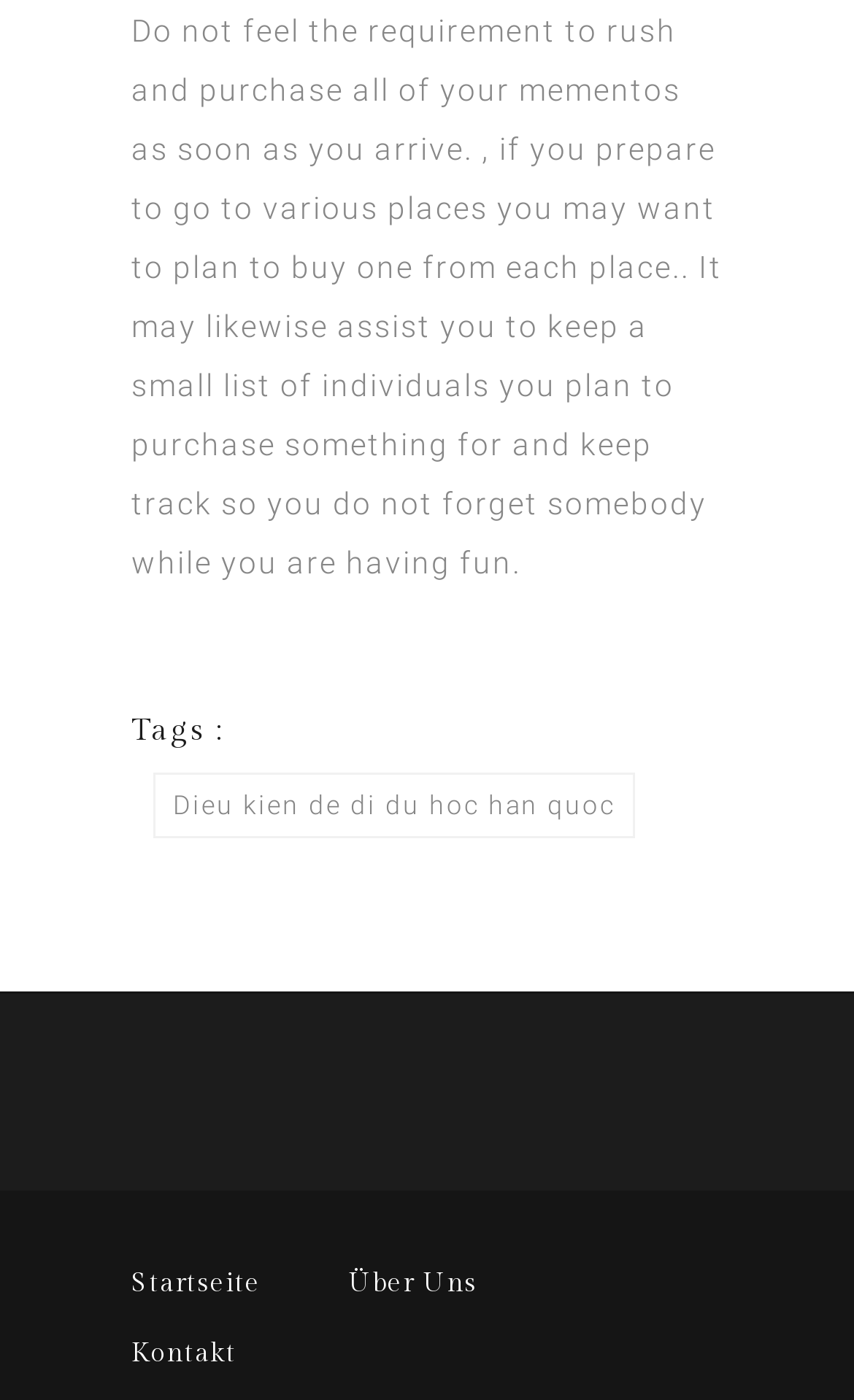Specify the bounding box coordinates (top-left x, top-left y, bottom-right x, bottom-right y) of the UI element in the screenshot that matches this description: Über Uns

[0.408, 0.906, 0.559, 0.927]